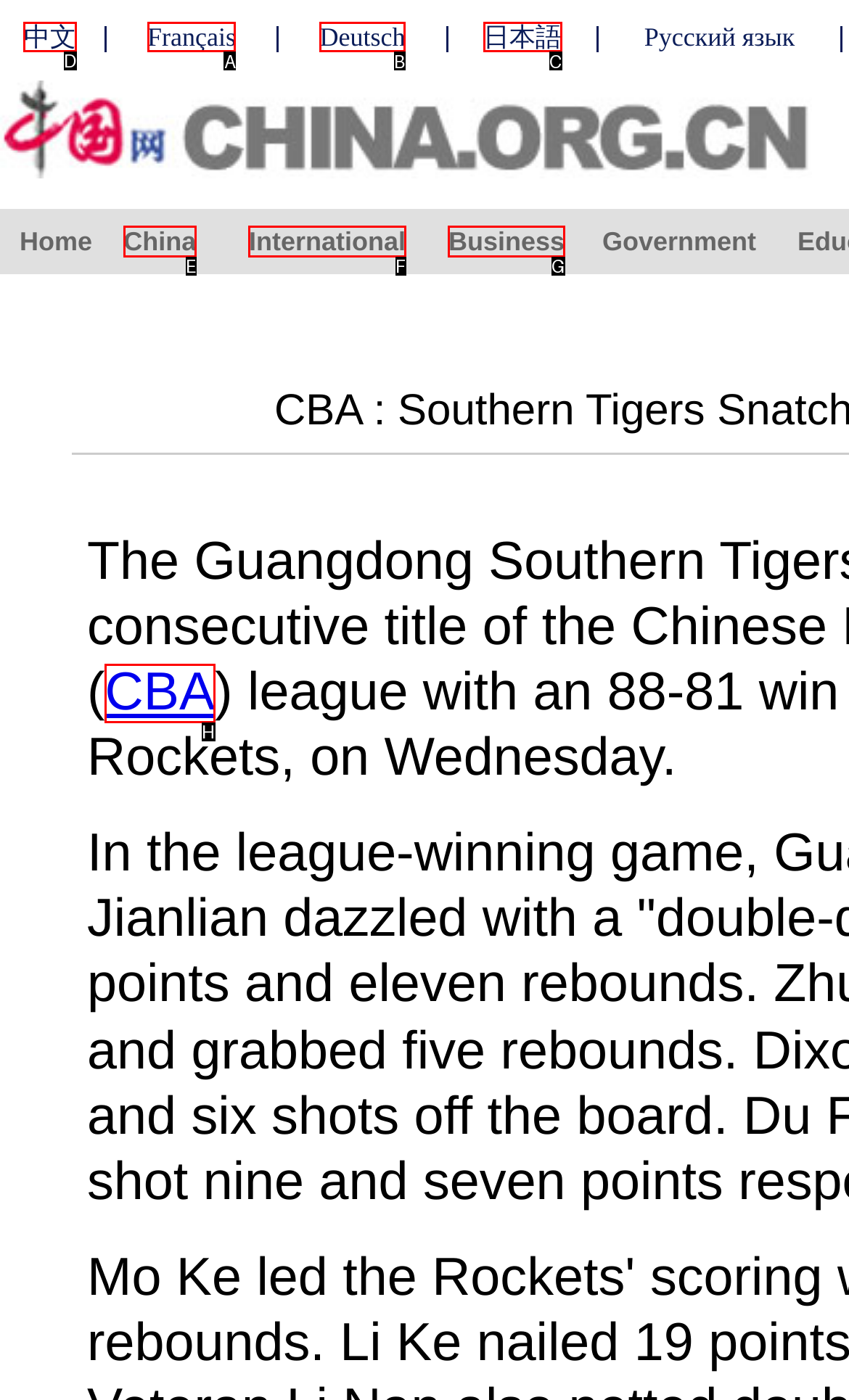Which option should I select to accomplish the task: Switch to Chinese version? Respond with the corresponding letter from the given choices.

D